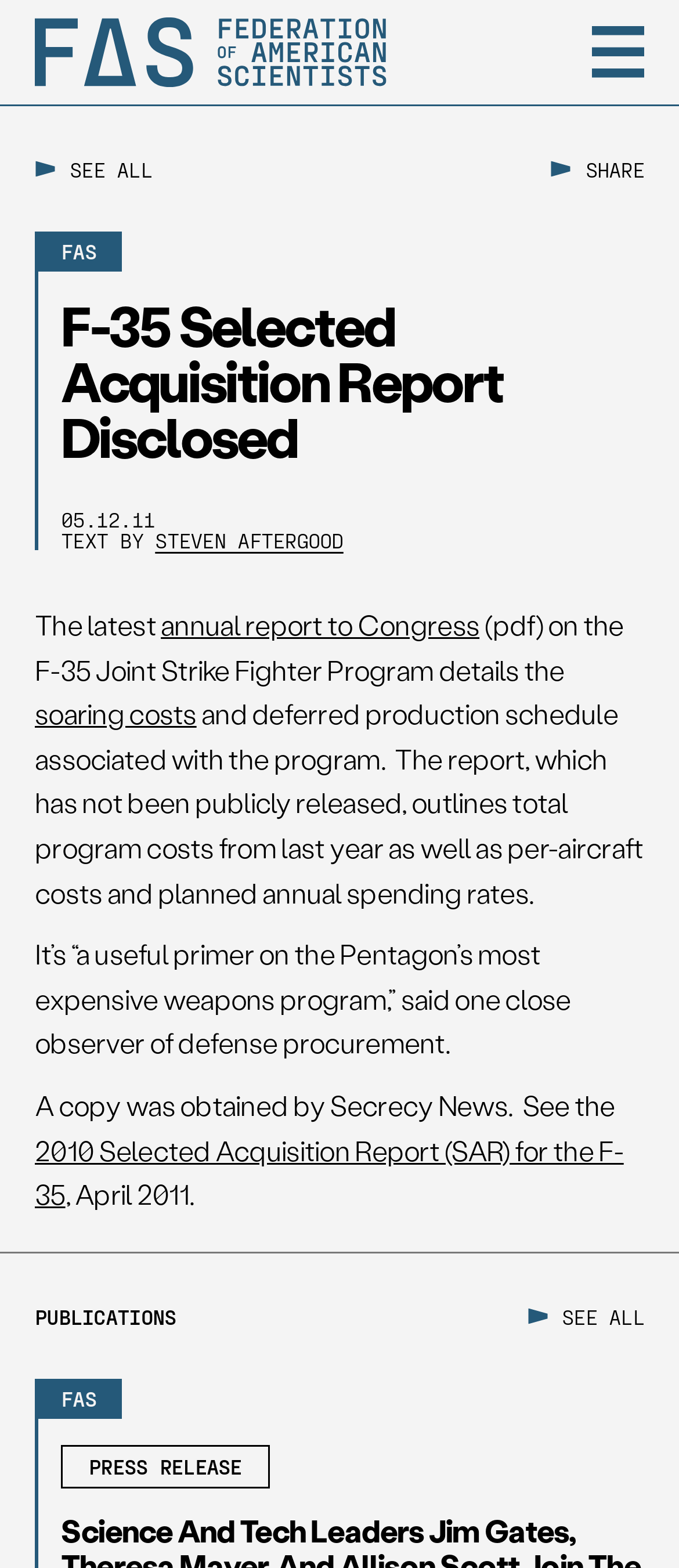Please determine the bounding box coordinates, formatted as (top-left x, top-left y, bottom-right x, bottom-right y), with all values as floating point numbers between 0 and 1. Identify the bounding box of the region described as: Steven Aftergood

[0.228, 0.336, 0.506, 0.352]